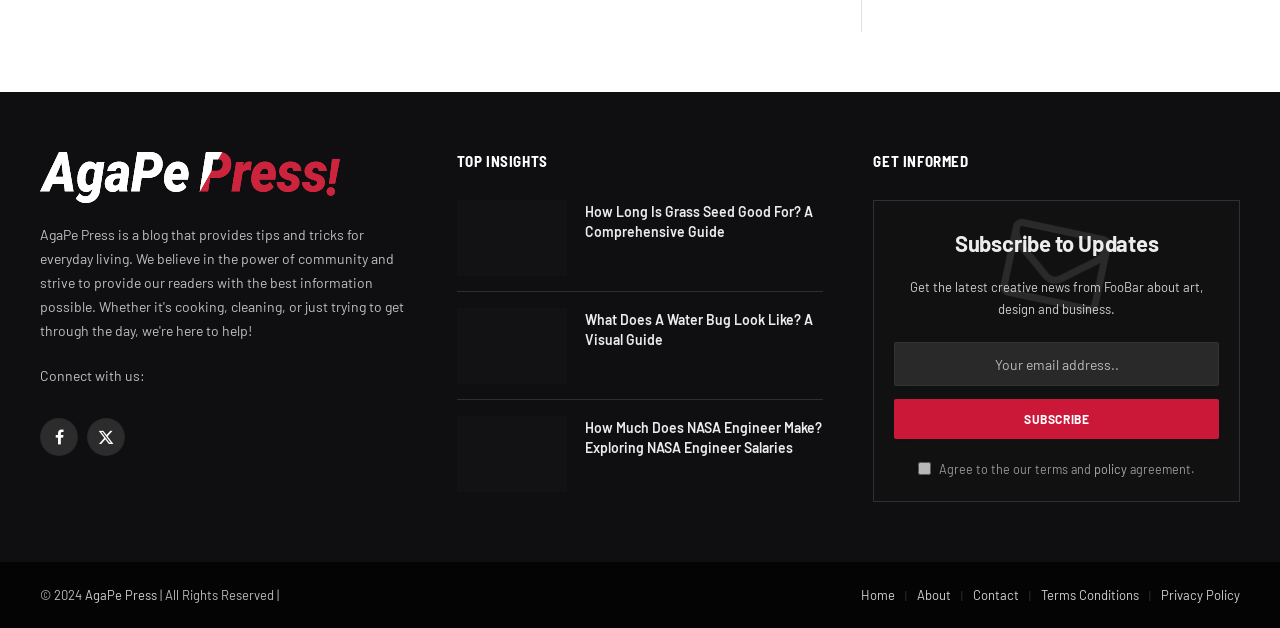Identify the bounding box coordinates for the element you need to click to achieve the following task: "Go to the About page". Provide the bounding box coordinates as four float numbers between 0 and 1, in the form [left, top, right, bottom].

[0.716, 0.933, 0.743, 0.958]